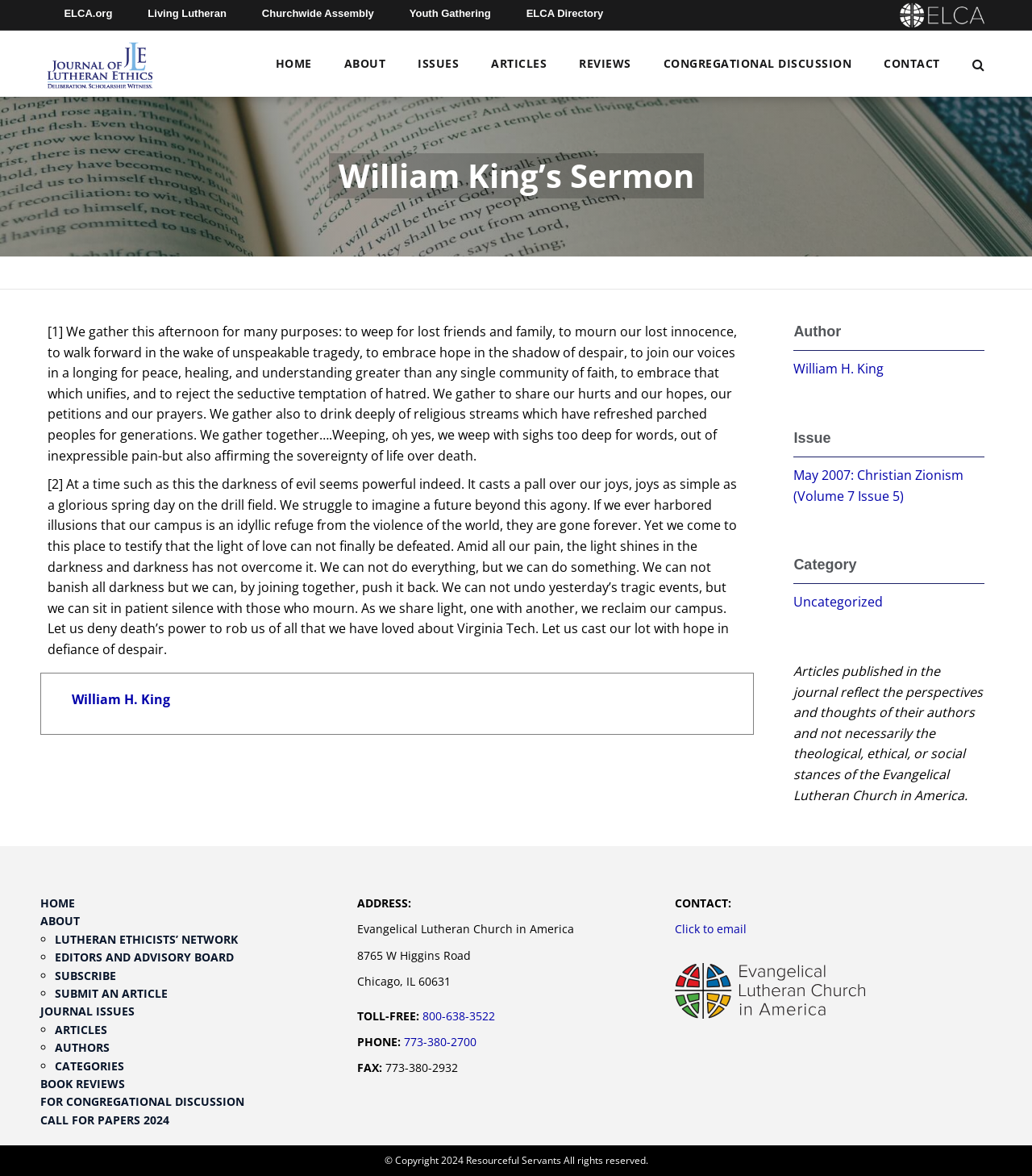Generate a comprehensive description of the webpage content.

This webpage is about William King's sermon, published in the Journal of Lutheran Ethics. At the top of the page, there is an ELCA logo and a Journal of Lutheran Ethics logo, along with a navigation menu with links to HOME, ABOUT, ISSUES, ARTICLES, REVIEWS, CONGREGATIONAL DISCUSSION, and CONTACT.

Below the navigation menu, there is a heading "William King's Sermon" followed by a long paragraph of text, which is the sermon itself. The sermon is a reflection on a tragic event, mourning the loss of friends and family, and seeking hope and healing in the face of despair.

To the right of the sermon, there are three headings: "Author", "Issue", and "Category", with links to William H. King, May 2007: Christian Zionism (Volume 7 Issue 5), and Uncategorized, respectively.

Below the sermon, there is a section with links to various resources, including HOME, ABOUT, LUTHERAN ETHICISTS' NETWORK, EDITORS AND ADVISORY BOARD, SUBSCRIBE, SUBMIT AN ARTICLE, JOURNAL ISSUES, ARTICLES, AUTHORS, CATEGORIES, BOOK REVIEWS, FOR CONGREGATIONAL DISCUSSION, and CALL FOR PAPERS 2024.

At the bottom of the page, there is a section with contact information, including an address, toll-free phone number, phone number, fax number, and an email link. There is also a copyright notice at the very bottom of the page.